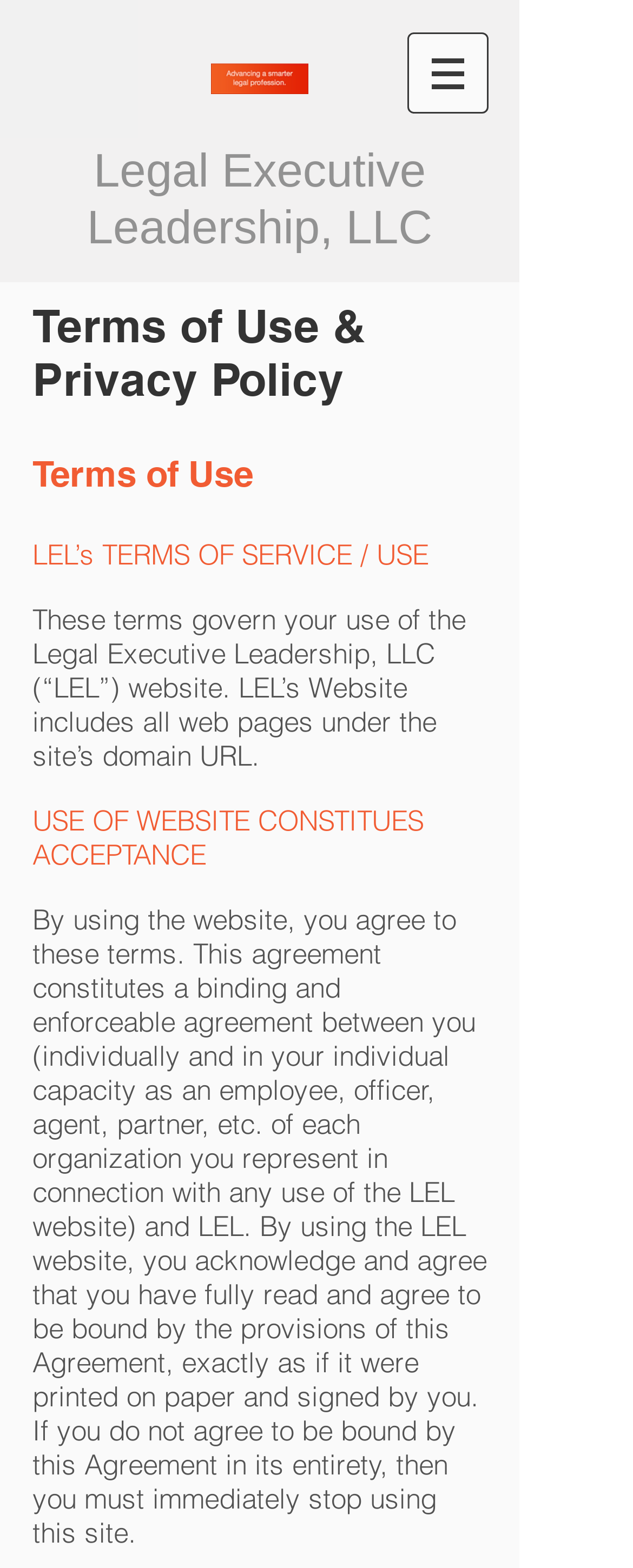What is the relationship between the user and LEL?
From the image, respond with a single word or phrase.

Binding and enforceable agreement